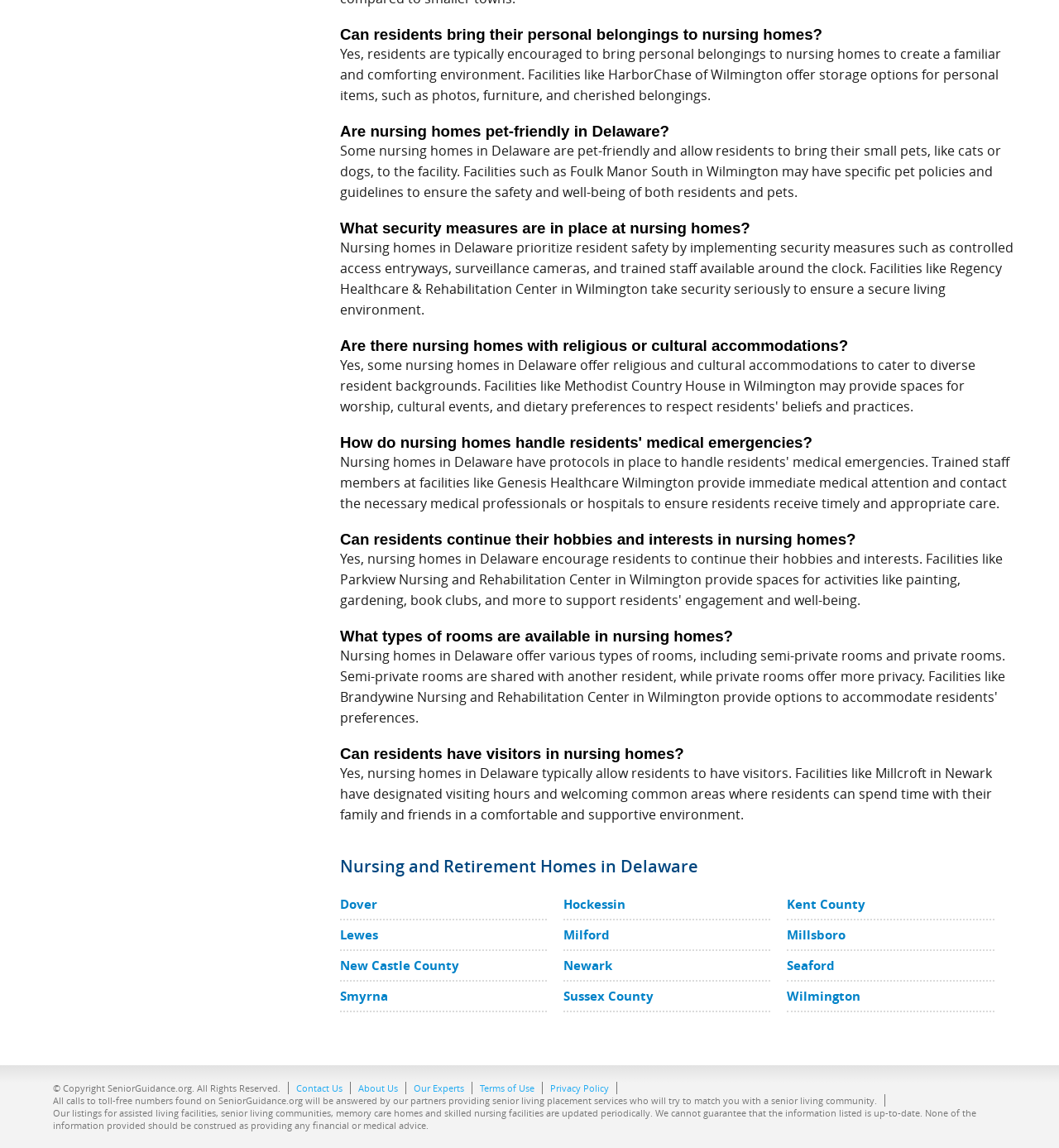Answer the question using only one word or a concise phrase: What is the purpose of security measures in nursing homes?

Resident safety